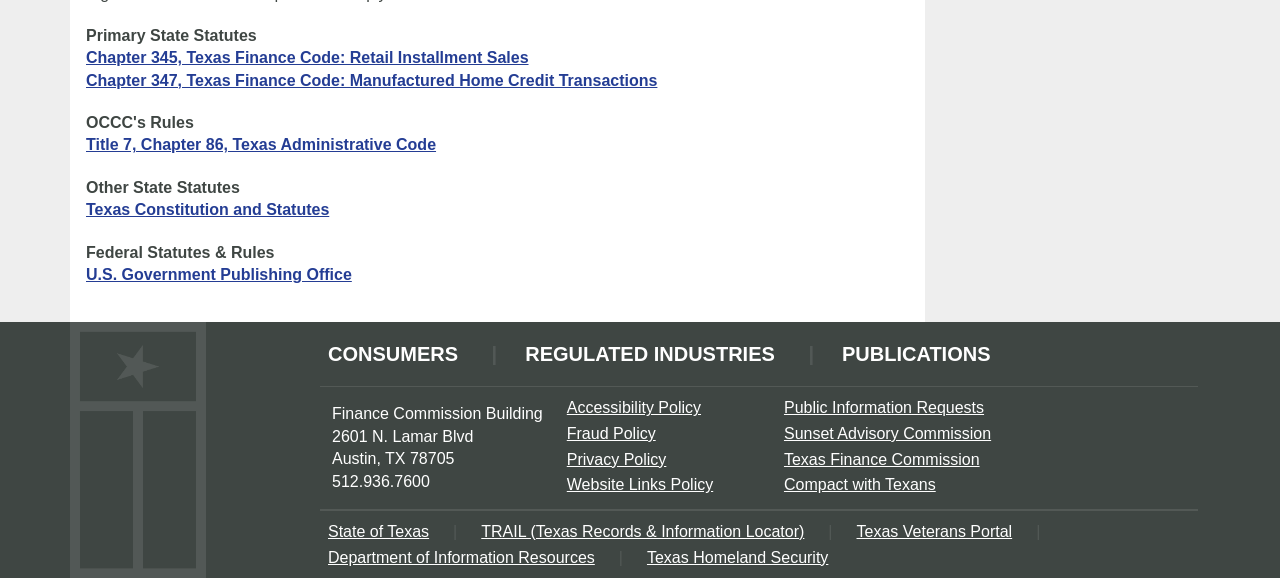Determine the bounding box coordinates for the clickable element required to fulfill the instruction: "Go to CONSUMERS". Provide the coordinates as four float numbers between 0 and 1, i.e., [left, top, right, bottom].

[0.25, 0.572, 0.364, 0.655]